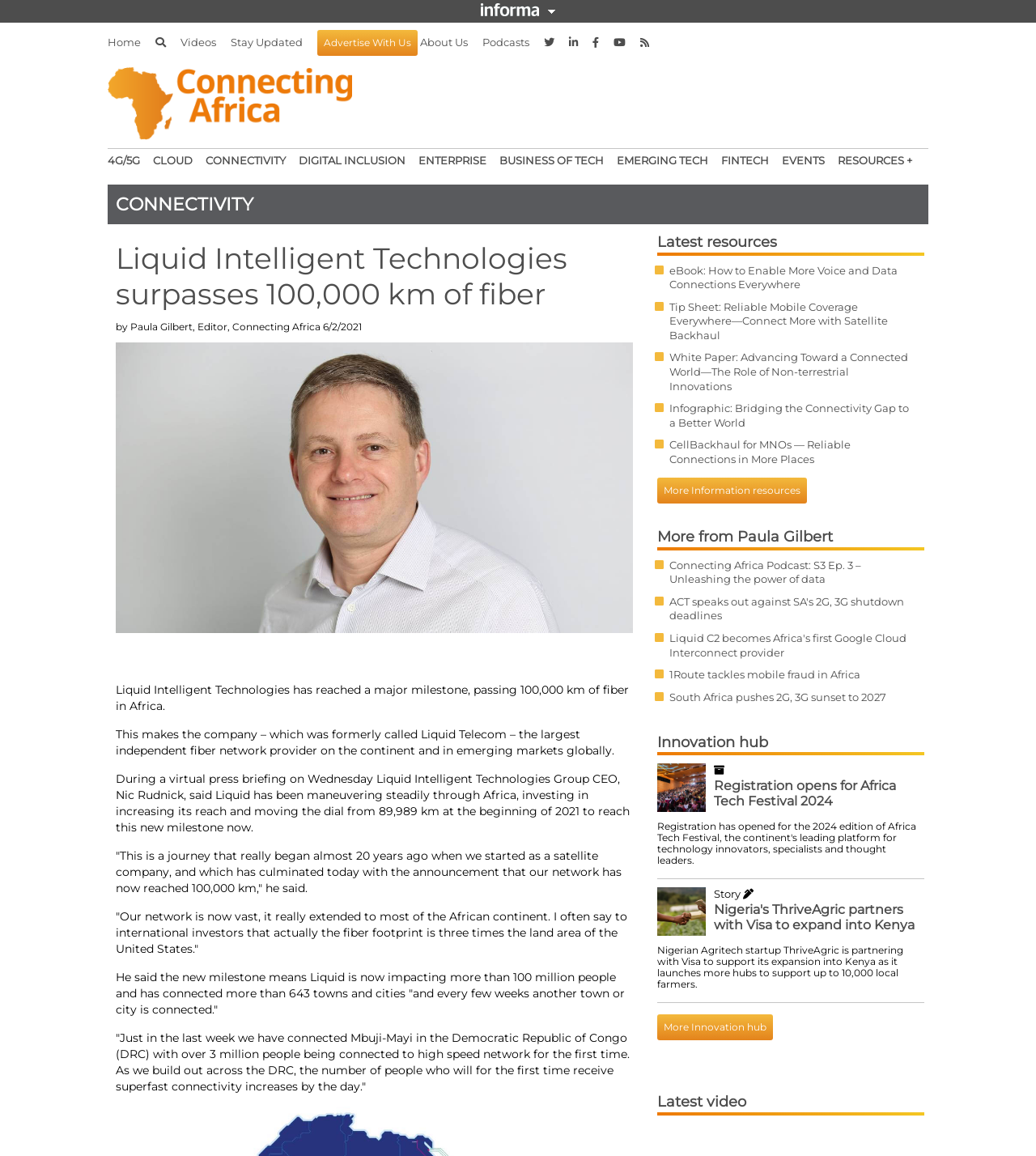Identify the bounding box coordinates for the UI element mentioned here: "Investor relations". Provide the coordinates as four float values between 0 and 1, i.e., [left, top, right, bottom].

[0.116, 0.1, 0.224, 0.113]